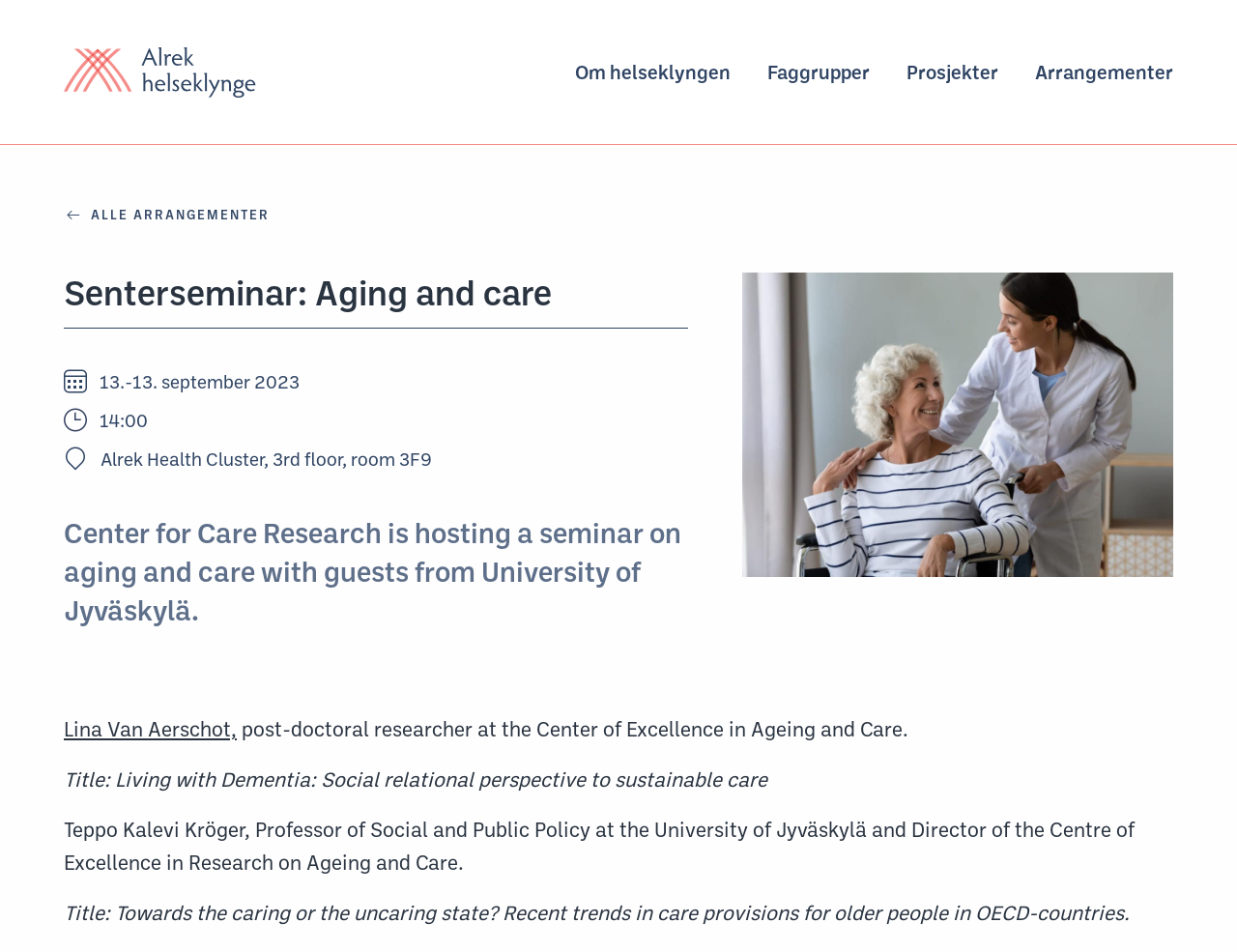Provide the bounding box coordinates in the format (top-left x, top-left y, bottom-right x, bottom-right y). All values are floating point numbers between 0 and 1. Determine the bounding box coordinate of the UI element described as: Lina Van Aerschot,

[0.052, 0.753, 0.191, 0.779]